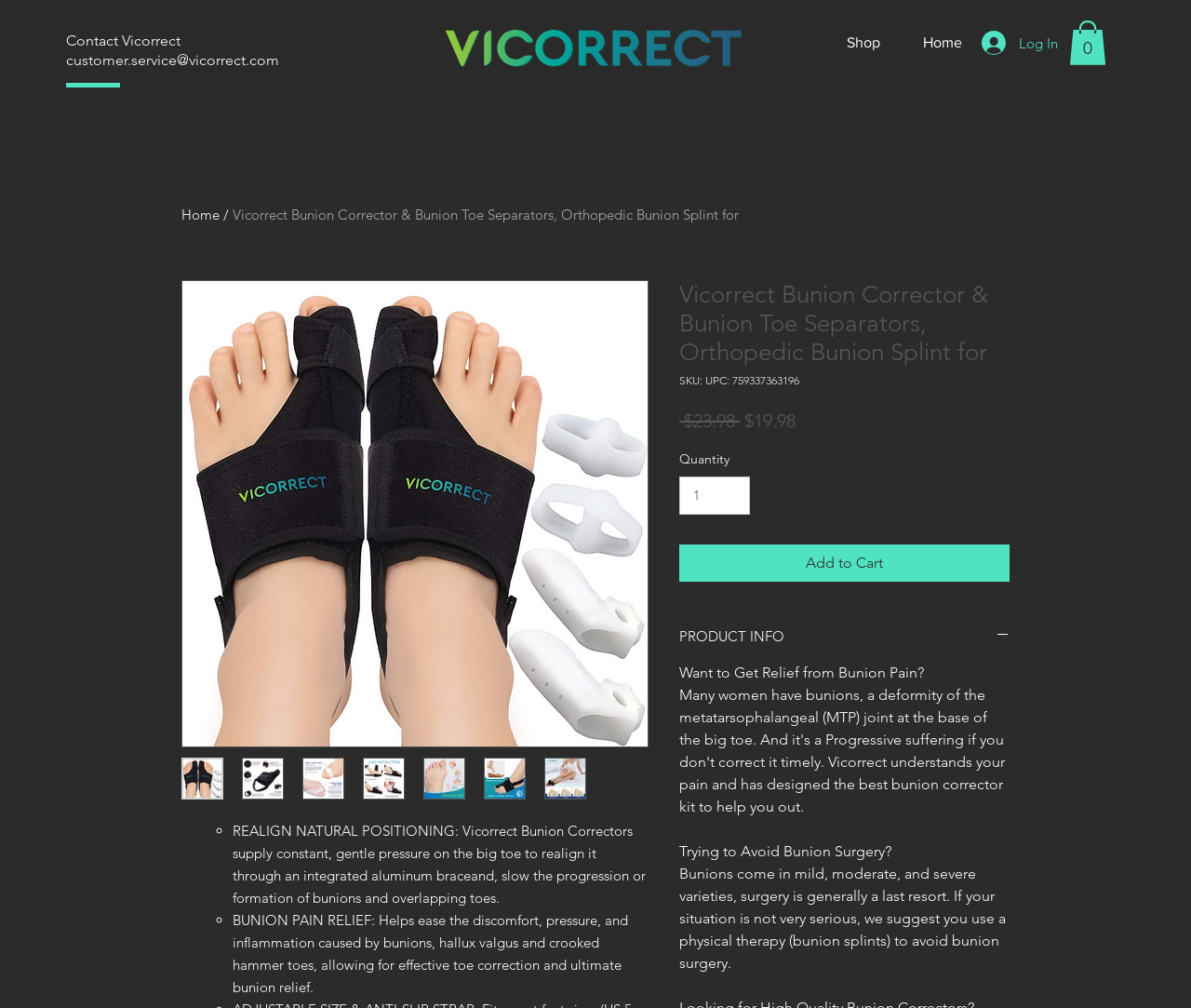Extract the main heading text from the webpage.

Vicorrect Bunion Corrector & Bunion Toe Separators, Orthopedic Bunion Splint for